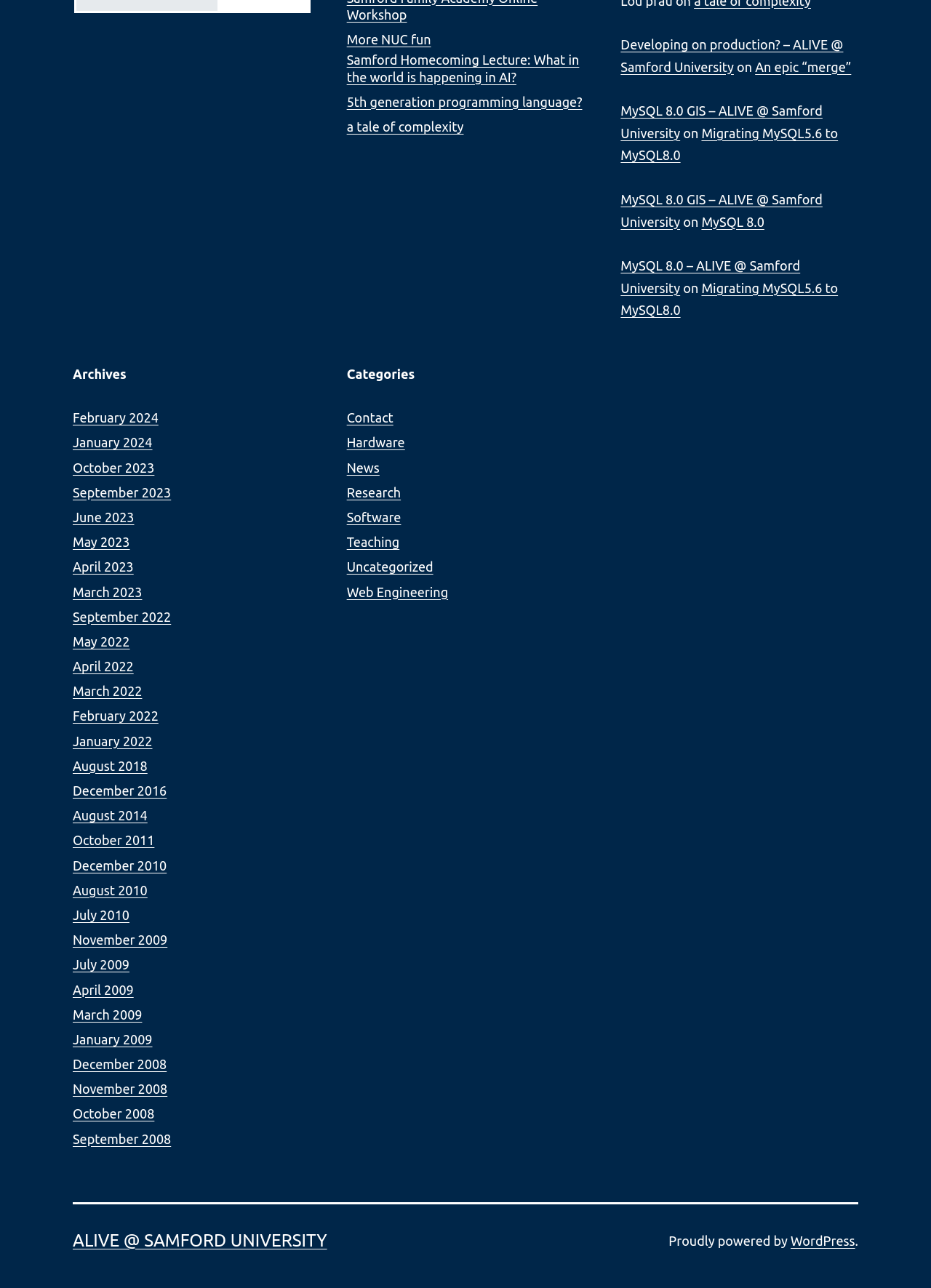Find the UI element described as: "Migrating MySQL5.6 to MySQL8.0" and predict its bounding box coordinates. Ensure the coordinates are four float numbers between 0 and 1, [left, top, right, bottom].

[0.667, 0.218, 0.9, 0.246]